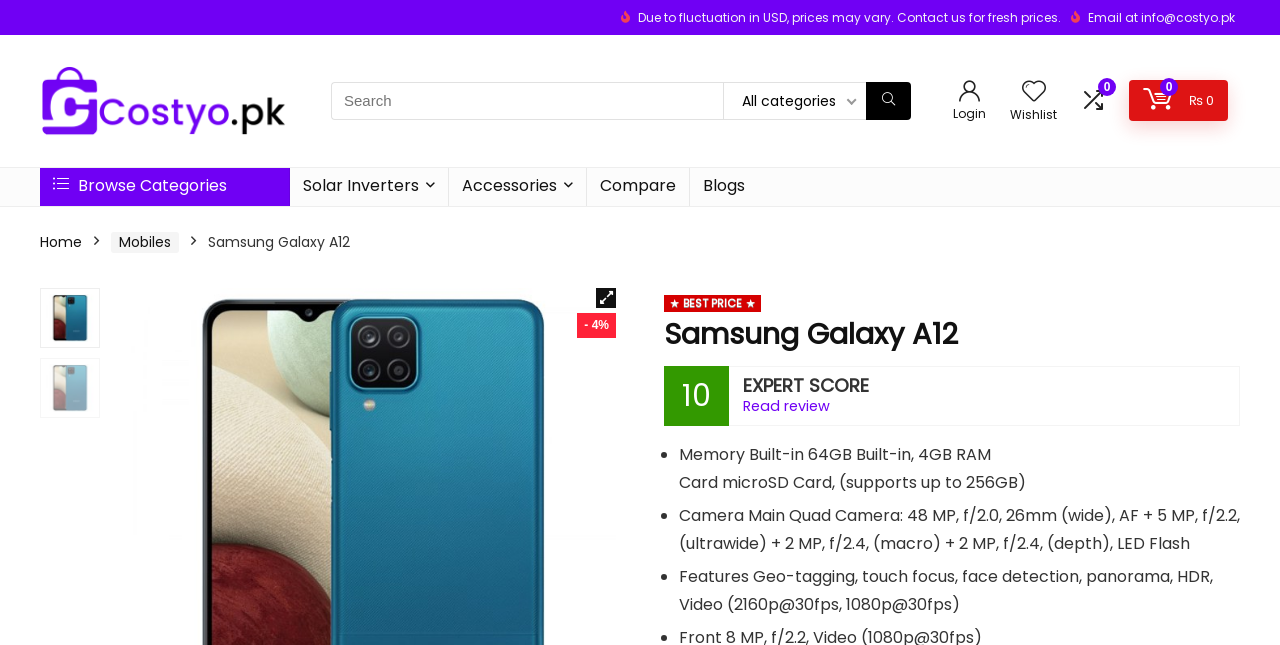Look at the image and give a detailed response to the following question: What is the built-in memory of Samsung Galaxy A12?

The built-in memory of Samsung Galaxy A12 can be found in the specifications section, which mentions 'Memory Built-in 64GB Built-in, 4GB RAM'.